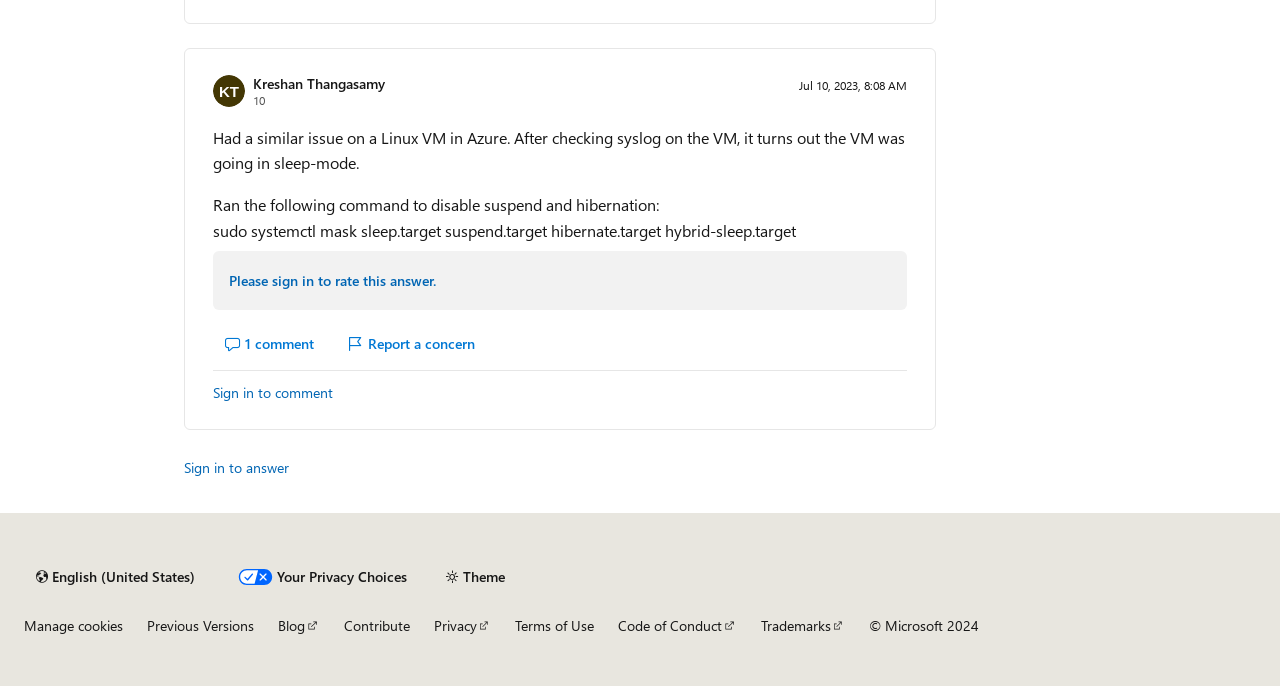How many comments does this answer have?
Please provide a detailed and comprehensive answer to the question.

The number of comments can be found by looking at the button element with the text '1 comment Show comments for this answer', which indicates the number of comments for this answer.